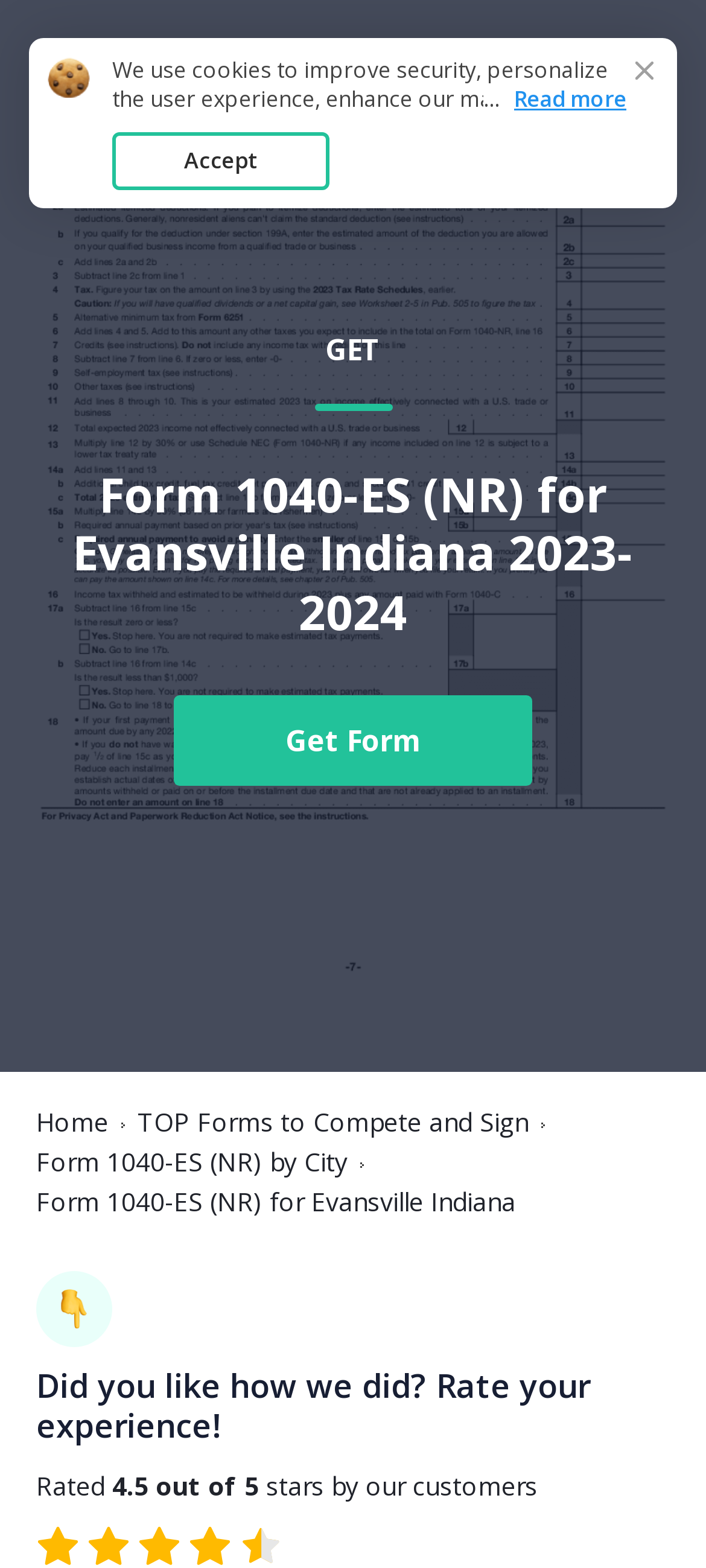What is the position of the 'Home' link on the webpage?
Answer briefly with a single word or phrase based on the image.

Top left